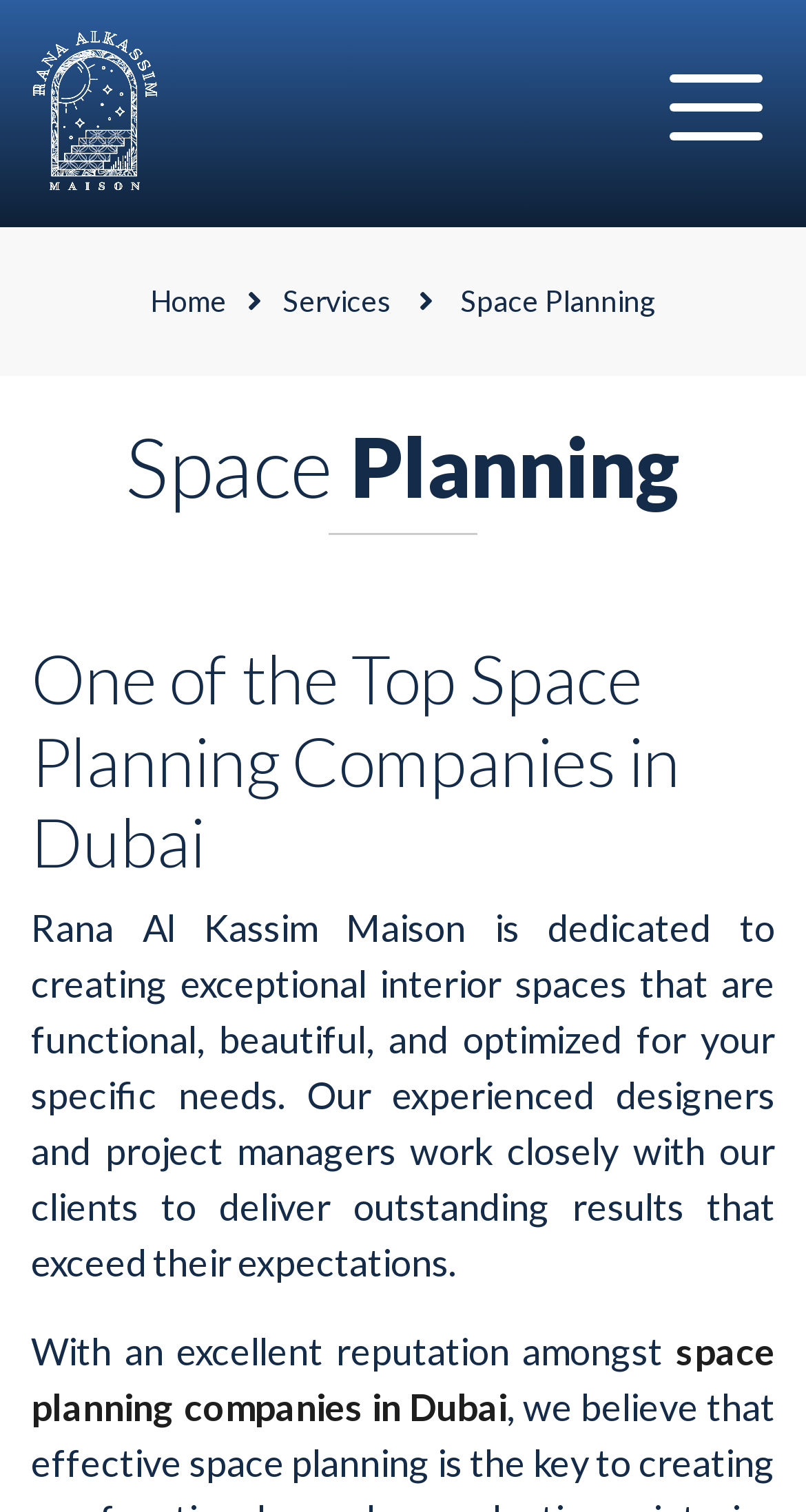Determine the main heading of the webpage and generate its text.

One of the Top Space Planning Companies in Dubai